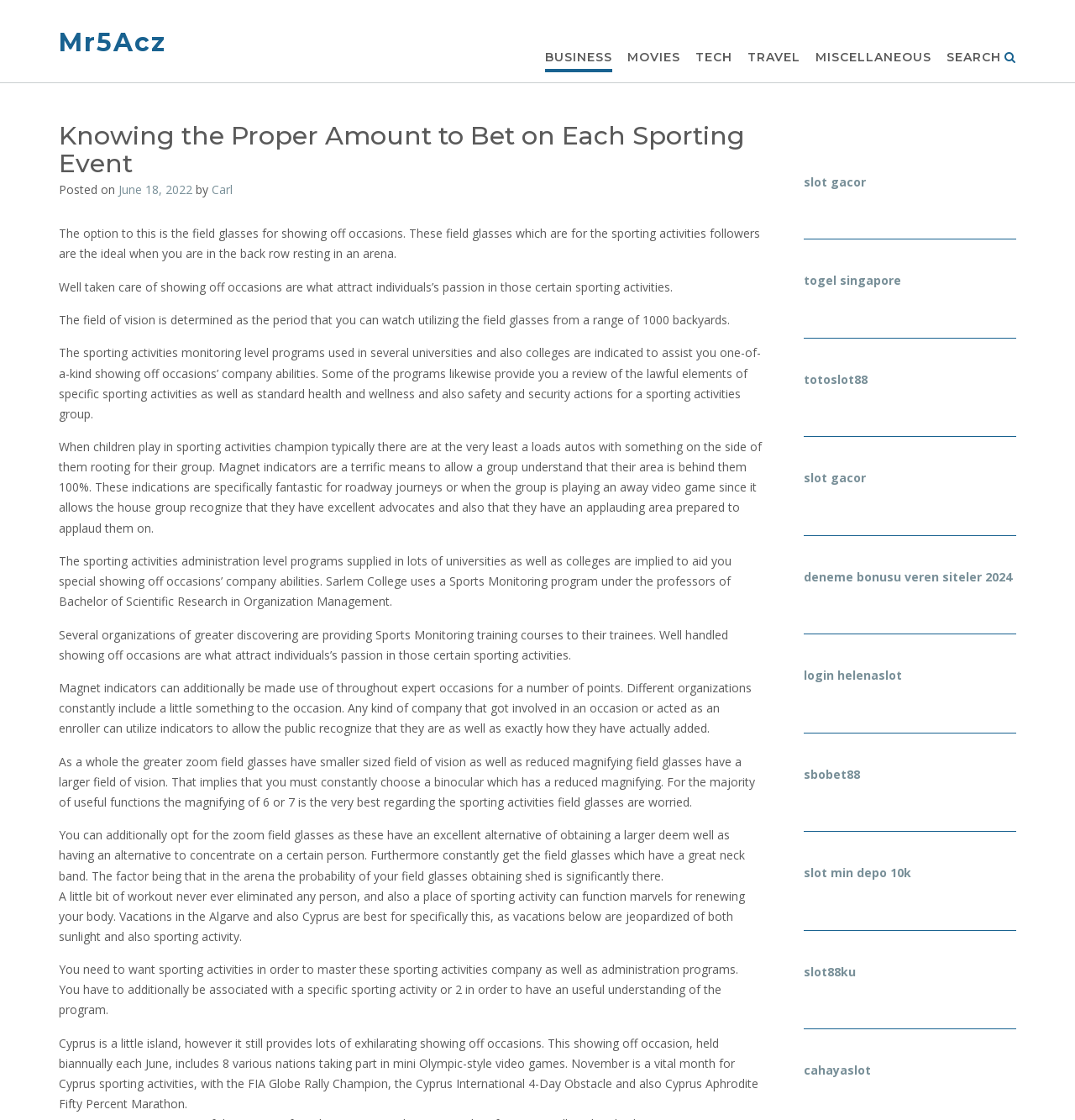What is the significance of the field of vision in sports field glasses?
Please use the image to provide a one-word or short phrase answer.

Determines what you can see